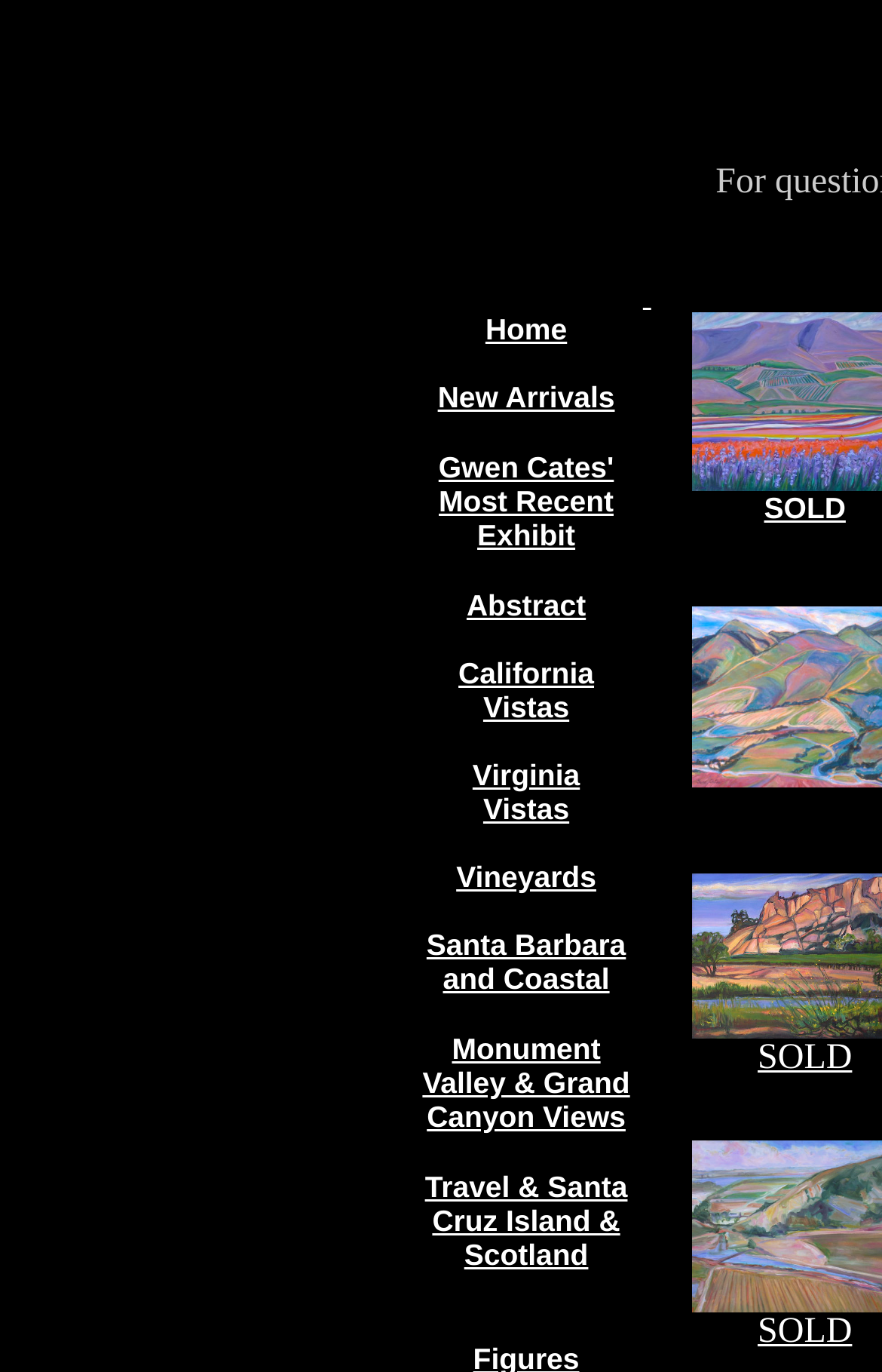Look at the image and write a detailed answer to the question: 
What is the main category of artworks?

Based on the links provided on the webpage, it appears that the main categories of artworks are Abstract, California Vistas, Virginia Vistas, Vineyards, Santa Barbara and Coastal, Monument Valley & Grand Canyon Views, and Travel & Santa Cruz Island & Scotland.